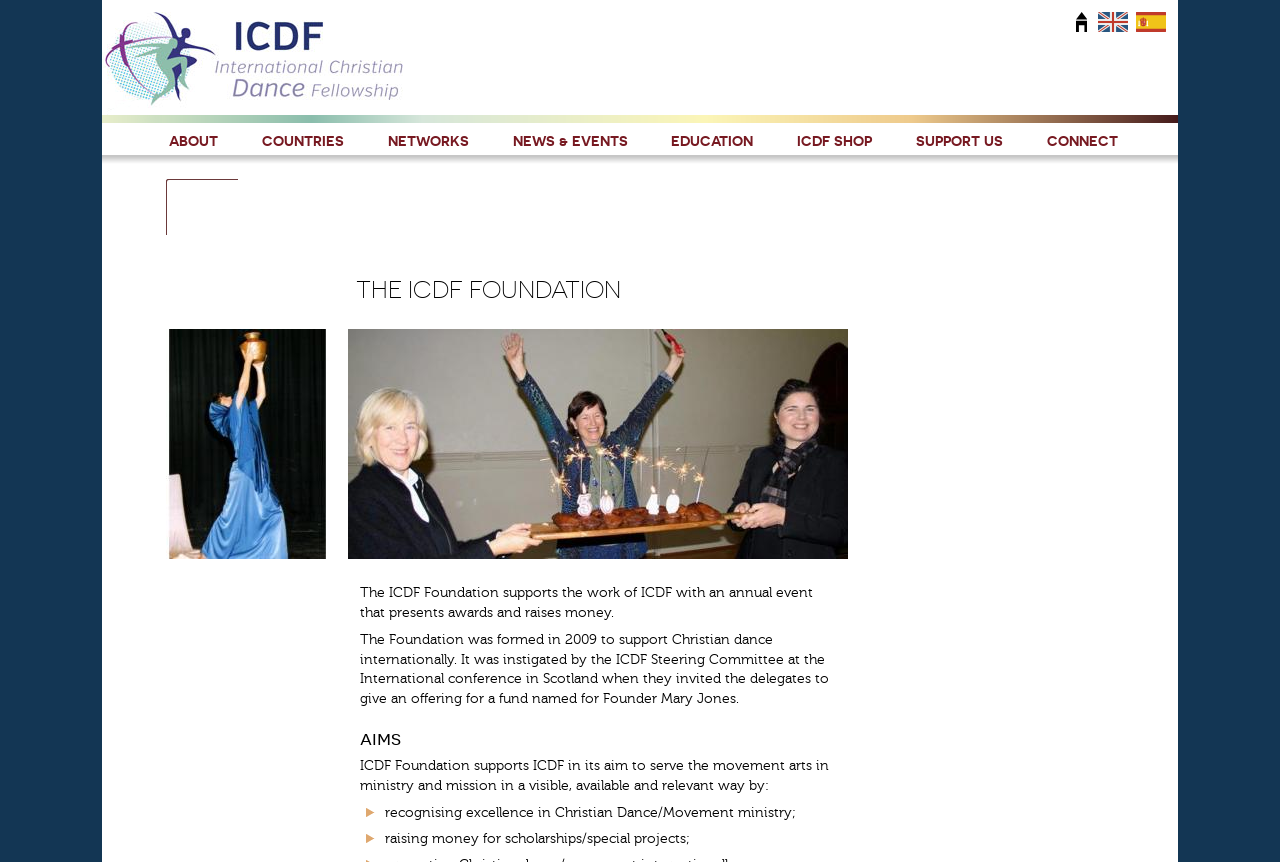What is the purpose of the ICDF Foundation?
Answer the question with detailed information derived from the image.

The purpose of the ICDF Foundation can be inferred from the text 'The Foundation was formed in 2009 to support Christian dance internationally.' which is located in the complementary element on the webpage.